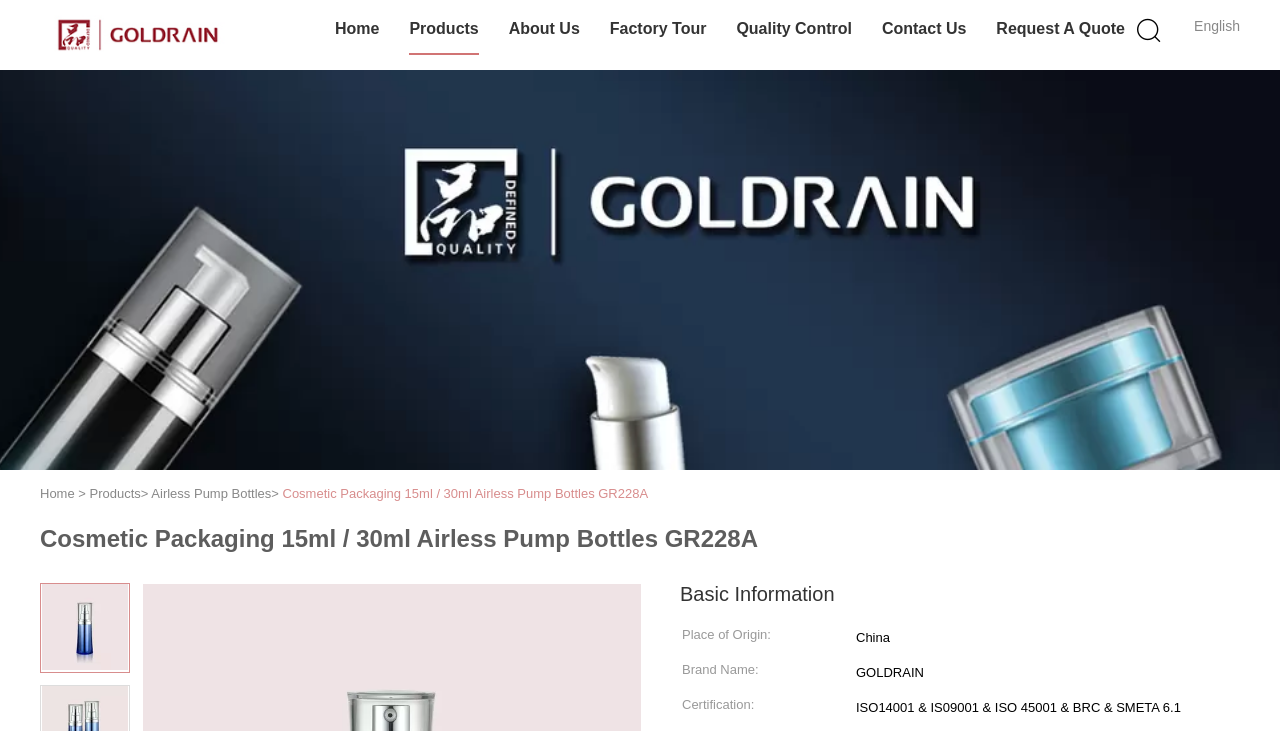How many links are there in the top navigation bar?
From the image, respond using a single word or phrase.

7